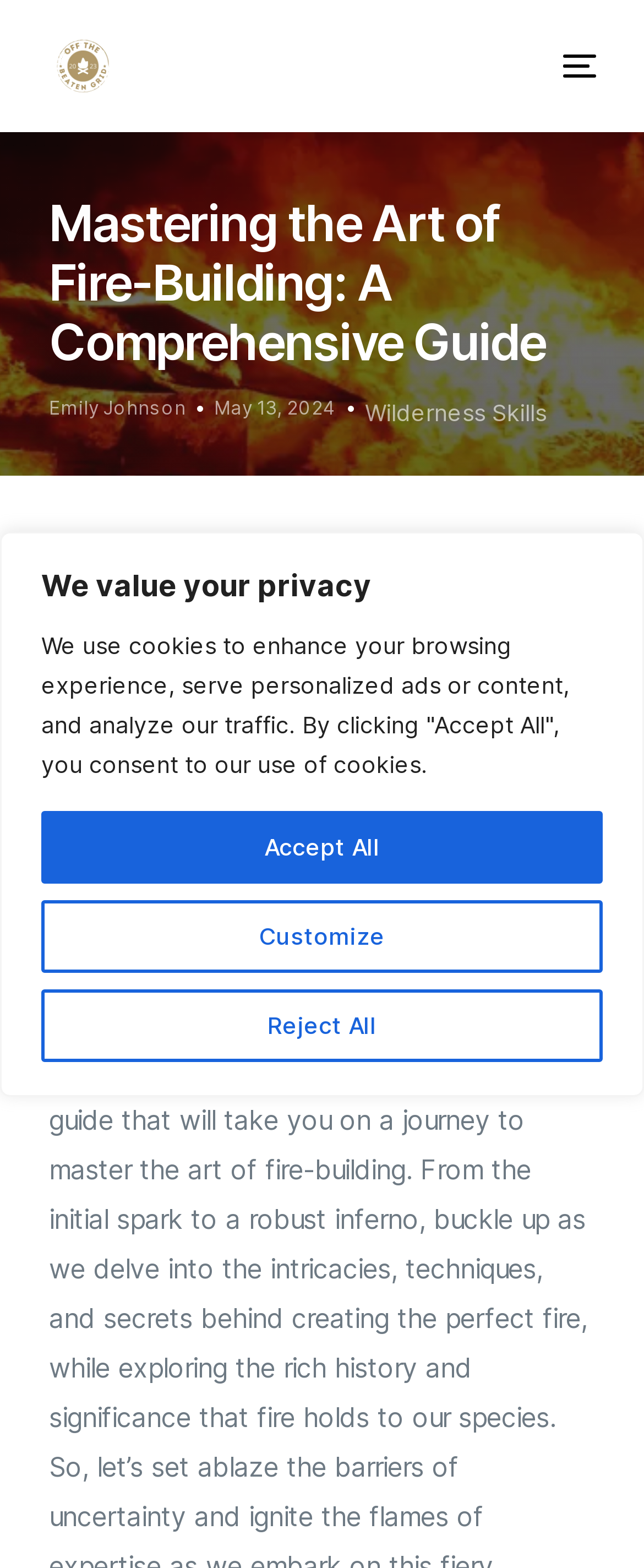Can you find the bounding box coordinates for the UI element given this description: "Wilderness Skills"? Provide the coordinates as four float numbers between 0 and 1: [left, top, right, bottom].

[0.566, 0.254, 0.848, 0.272]